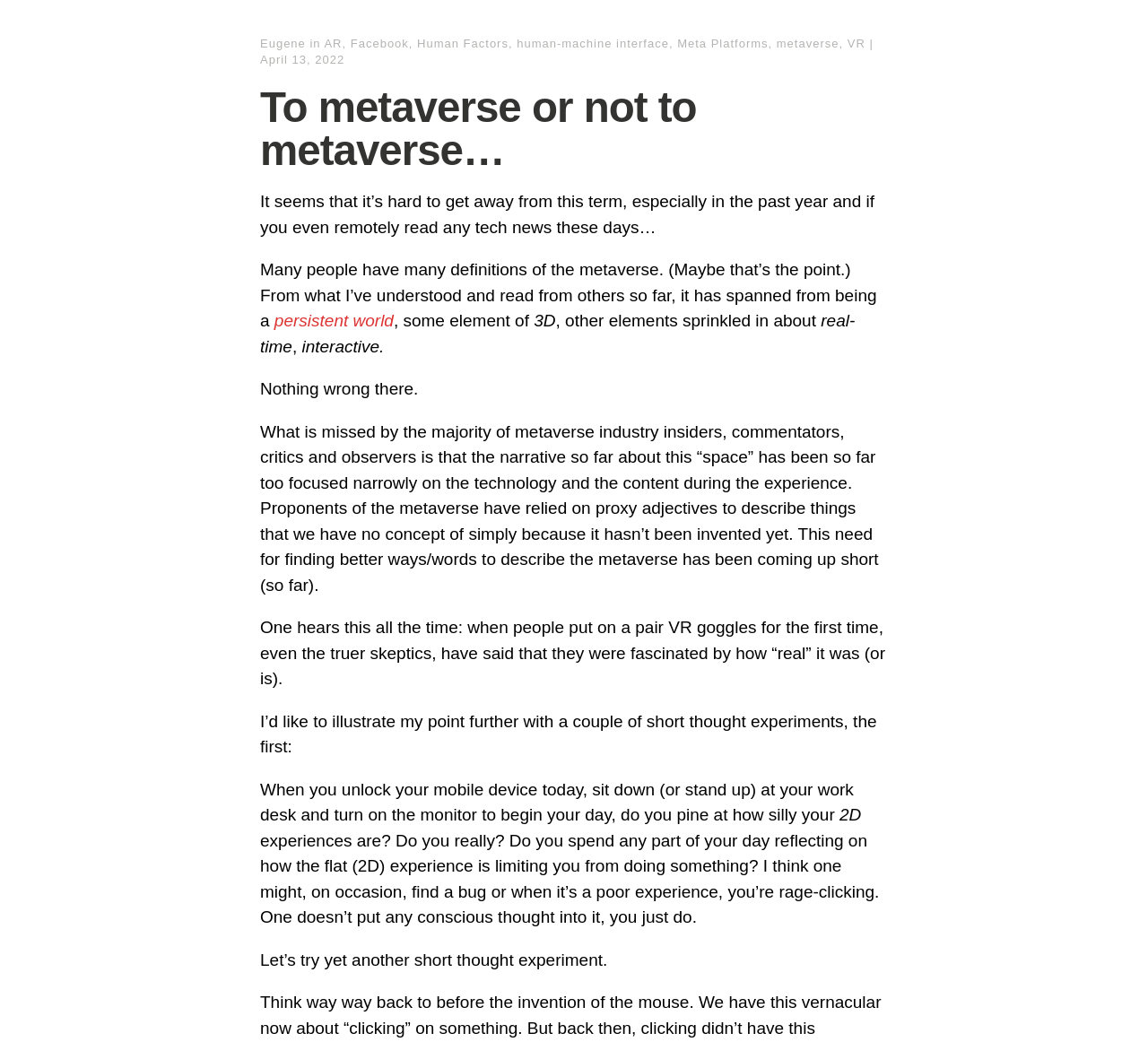What is the term that people can't get away from?
Kindly give a detailed and elaborate answer to the question.

The term 'metaverse' is mentioned in the static text 'It seems that it’s hard to get away from this term, especially in the past year and if you even remotely read any tech news these days…' which suggests that people can't get away from this term.